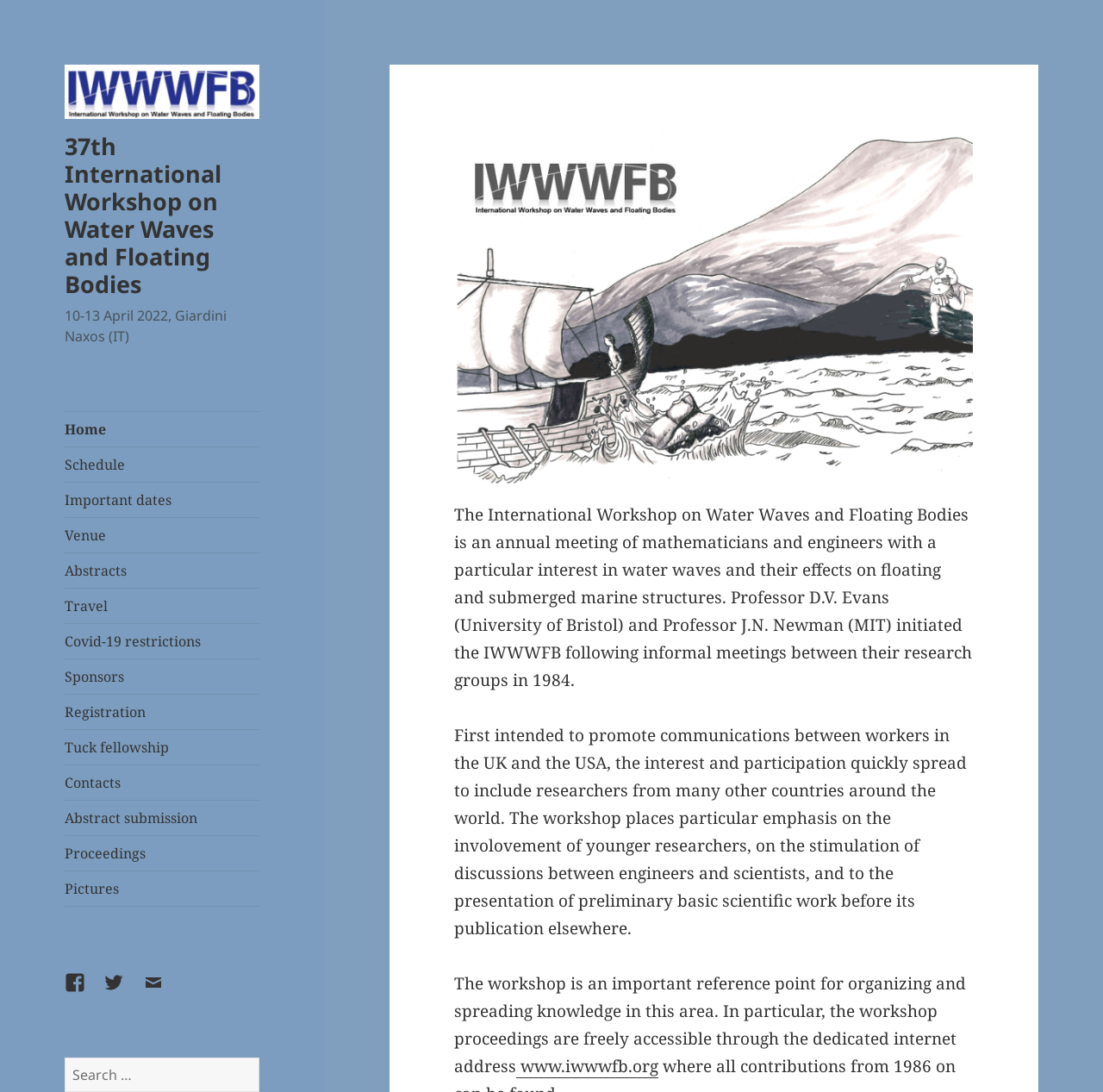Use the information in the screenshot to answer the question comprehensively: What is the purpose of the workshop?

The purpose of the workshop can be found in the paragraph of text that describes the workshop. It is mentioned that the workshop aims to promote communications between workers in the UK and the USA, and to stimulate discussions between engineers and scientists.